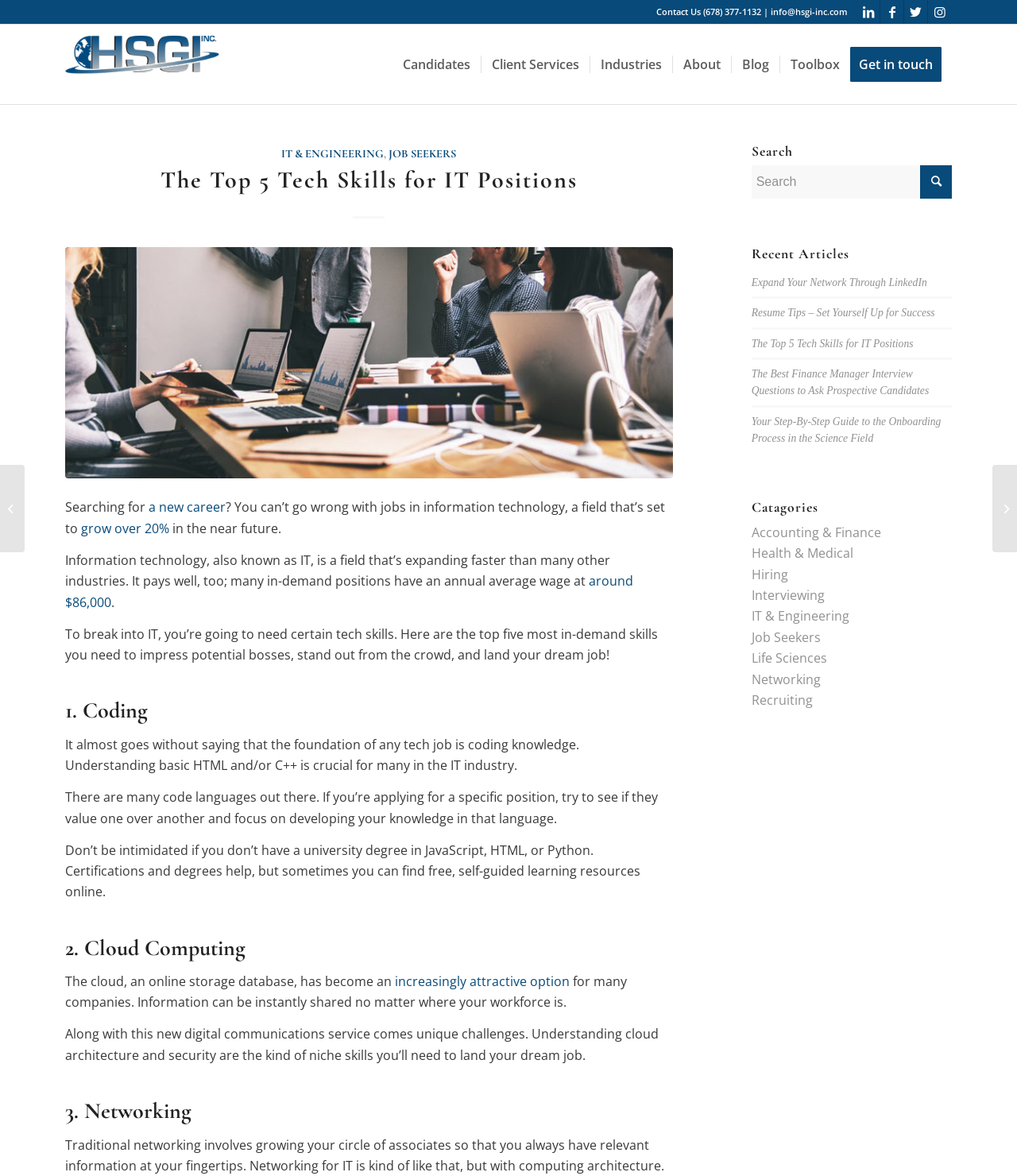Provide a short, one-word or phrase answer to the question below:
What is the purpose of the search bar?

To search the website